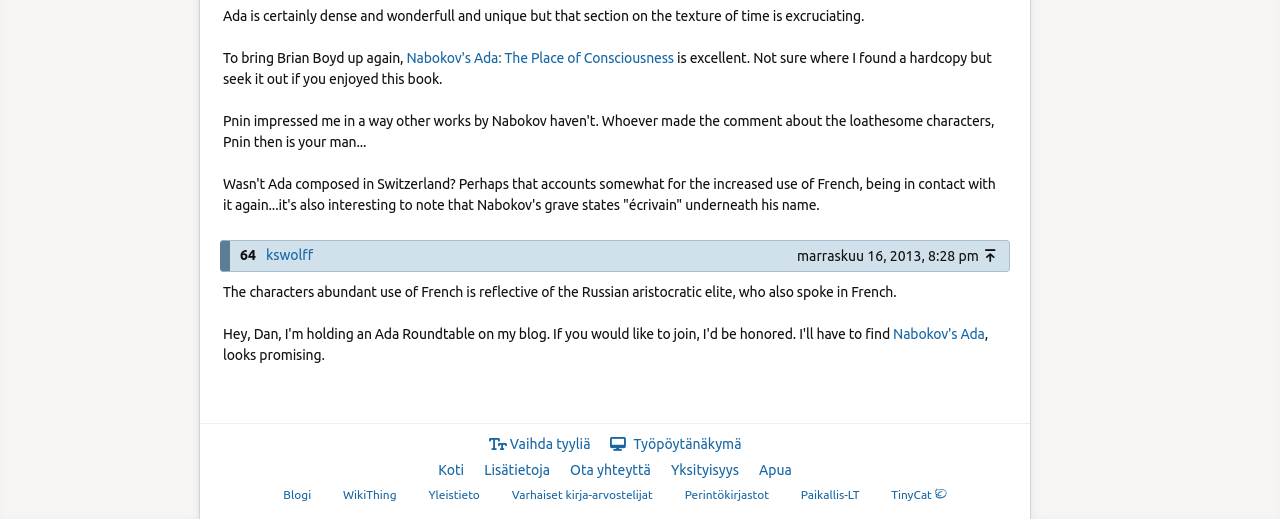Please identify the bounding box coordinates of the element's region that should be clicked to execute the following instruction: "Click on the link 'Return to top'". The bounding box coordinates must be four float numbers between 0 and 1, i.e., [left, top, right, bottom].

[0.77, 0.478, 0.78, 0.509]